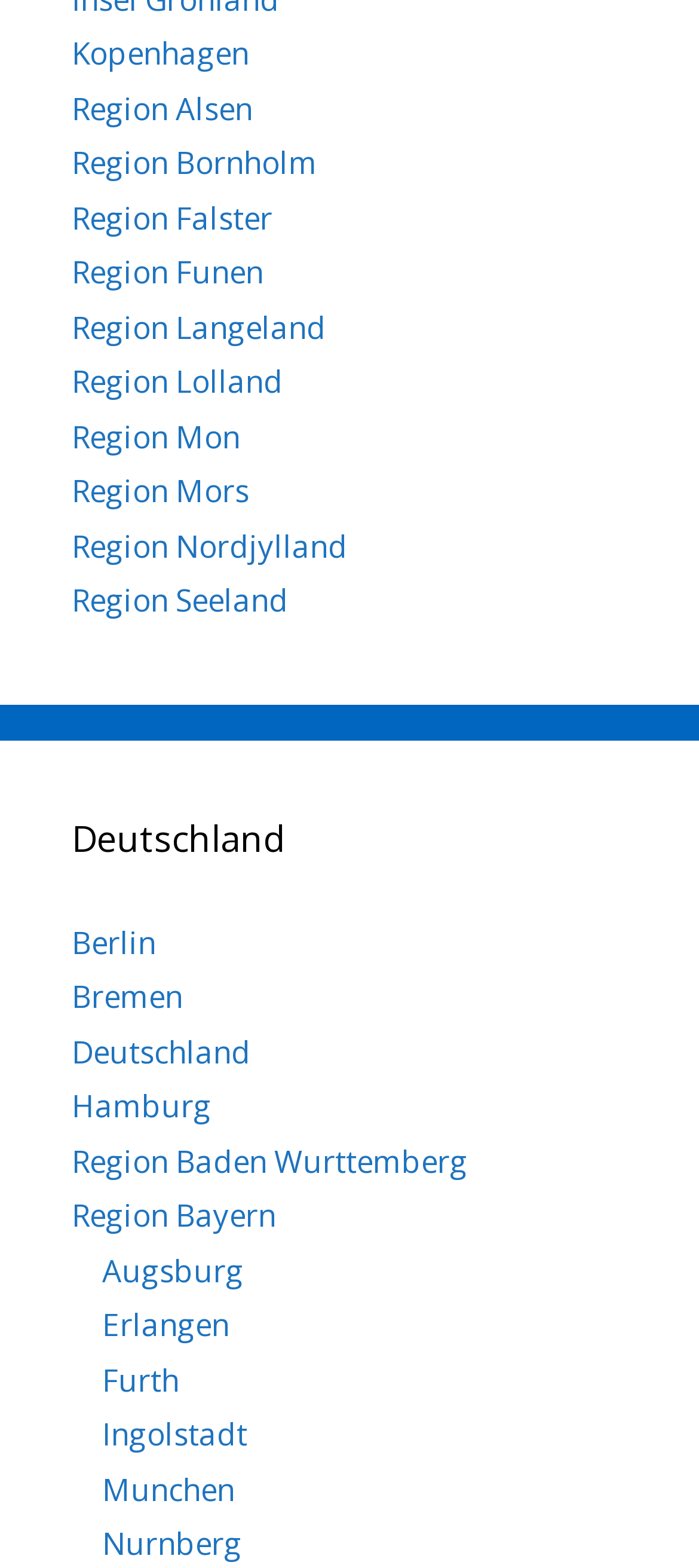What is the last region listed in Germany?
Using the image provided, answer with just one word or phrase.

Region Bayern